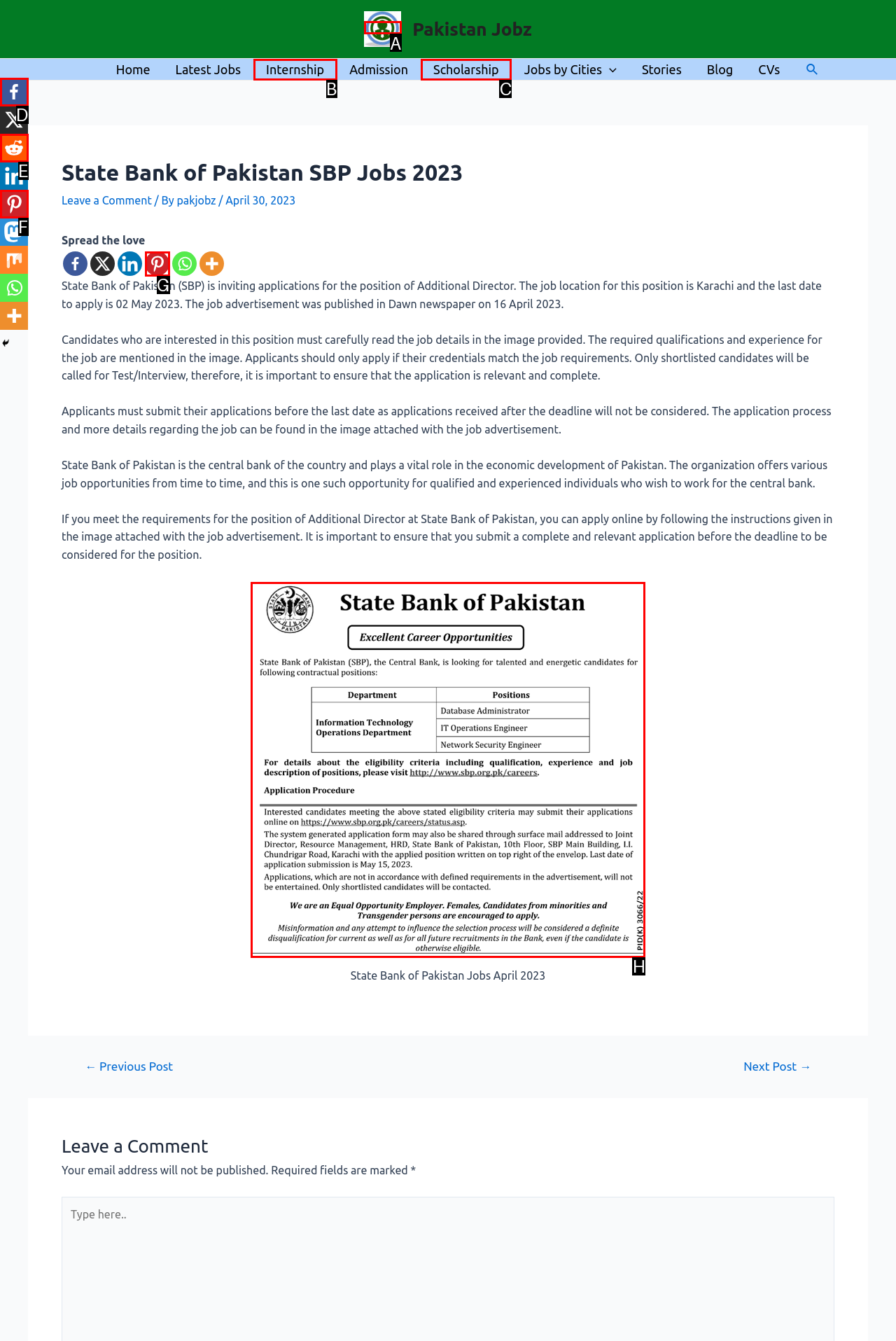Specify which element within the red bounding boxes should be clicked for this task: Read the job details in the image Respond with the letter of the correct option.

H